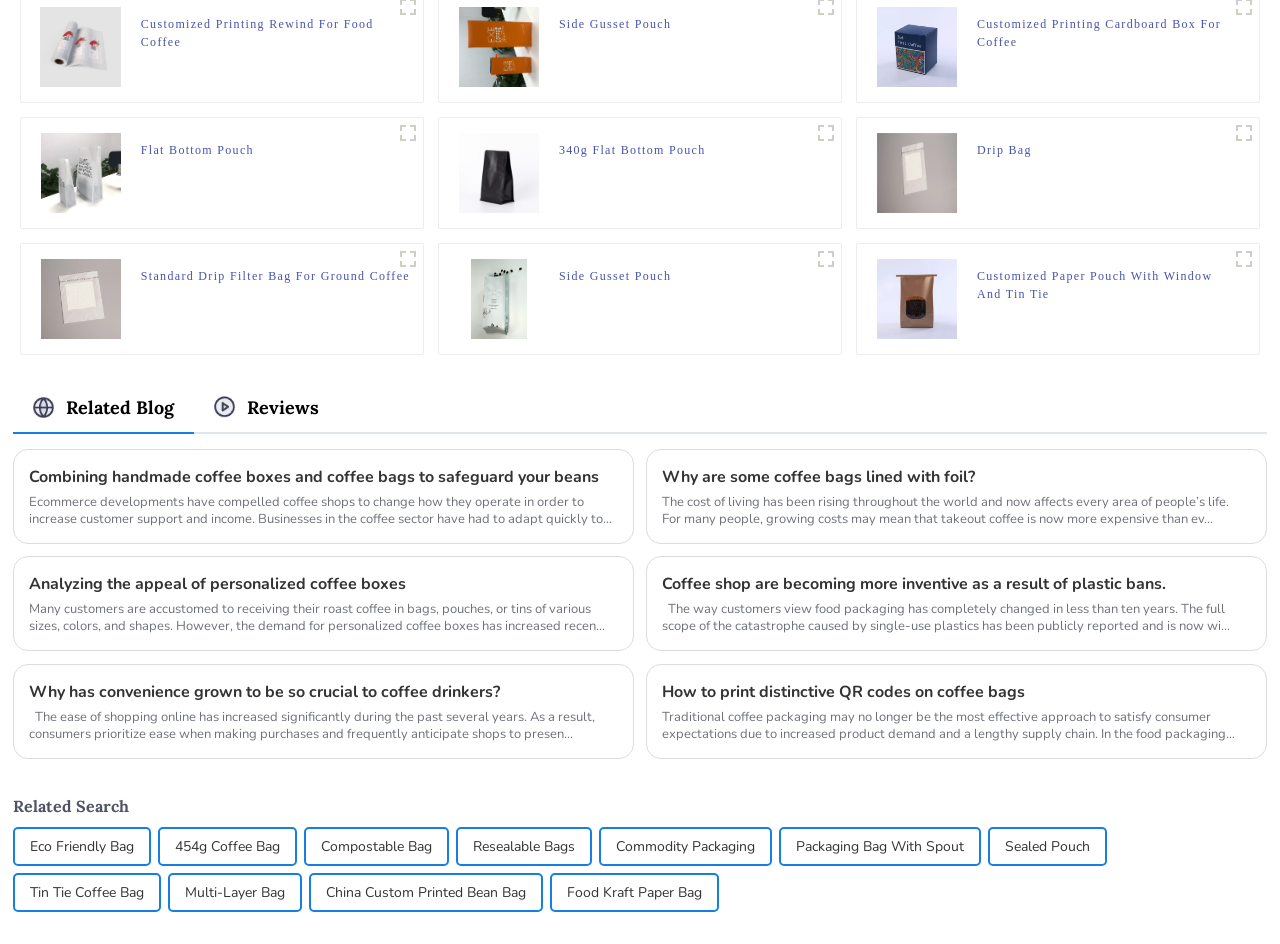Locate the bounding box coordinates of the element you need to click to accomplish the task described by this instruction: "Click the 'Download' button".

None